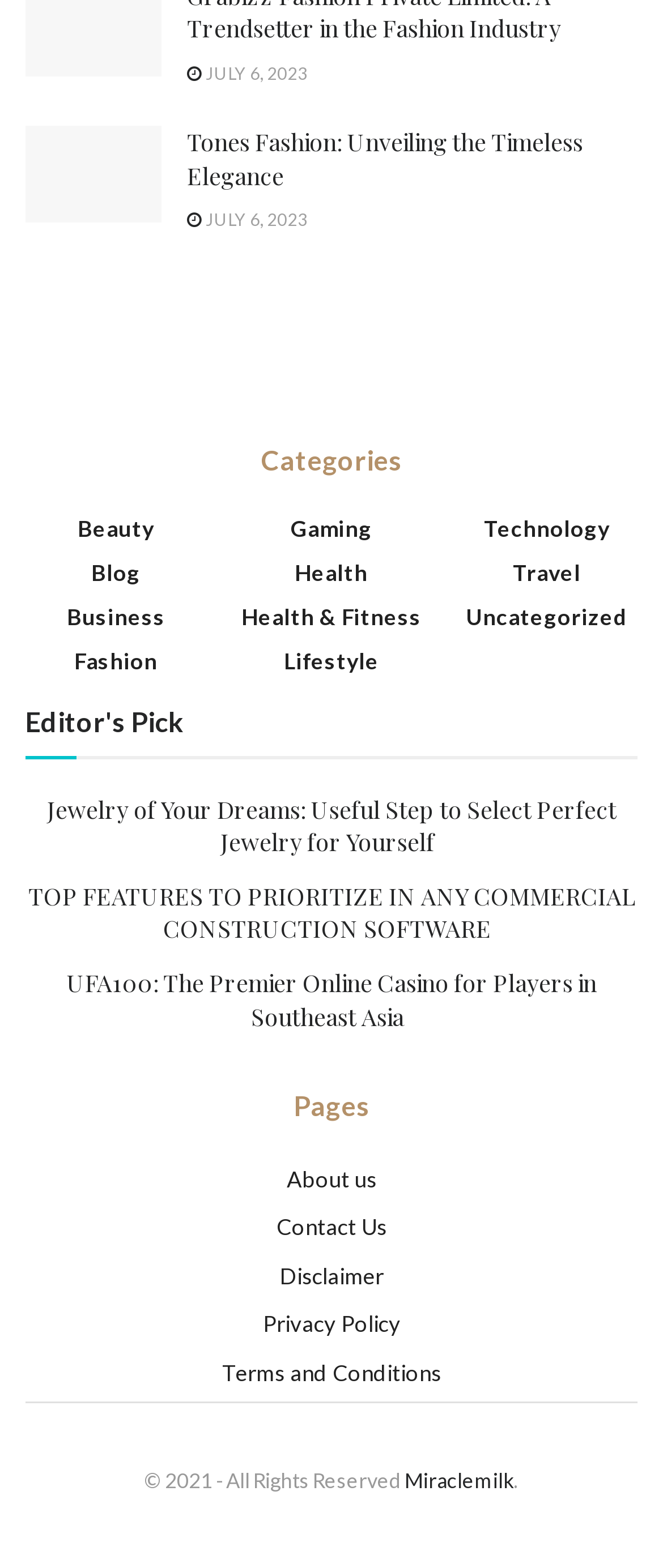Specify the bounding box coordinates of the area that needs to be clicked to achieve the following instruction: "Click on Grabizz Fashion Private Limited".

[0.038, 0.057, 0.244, 0.119]